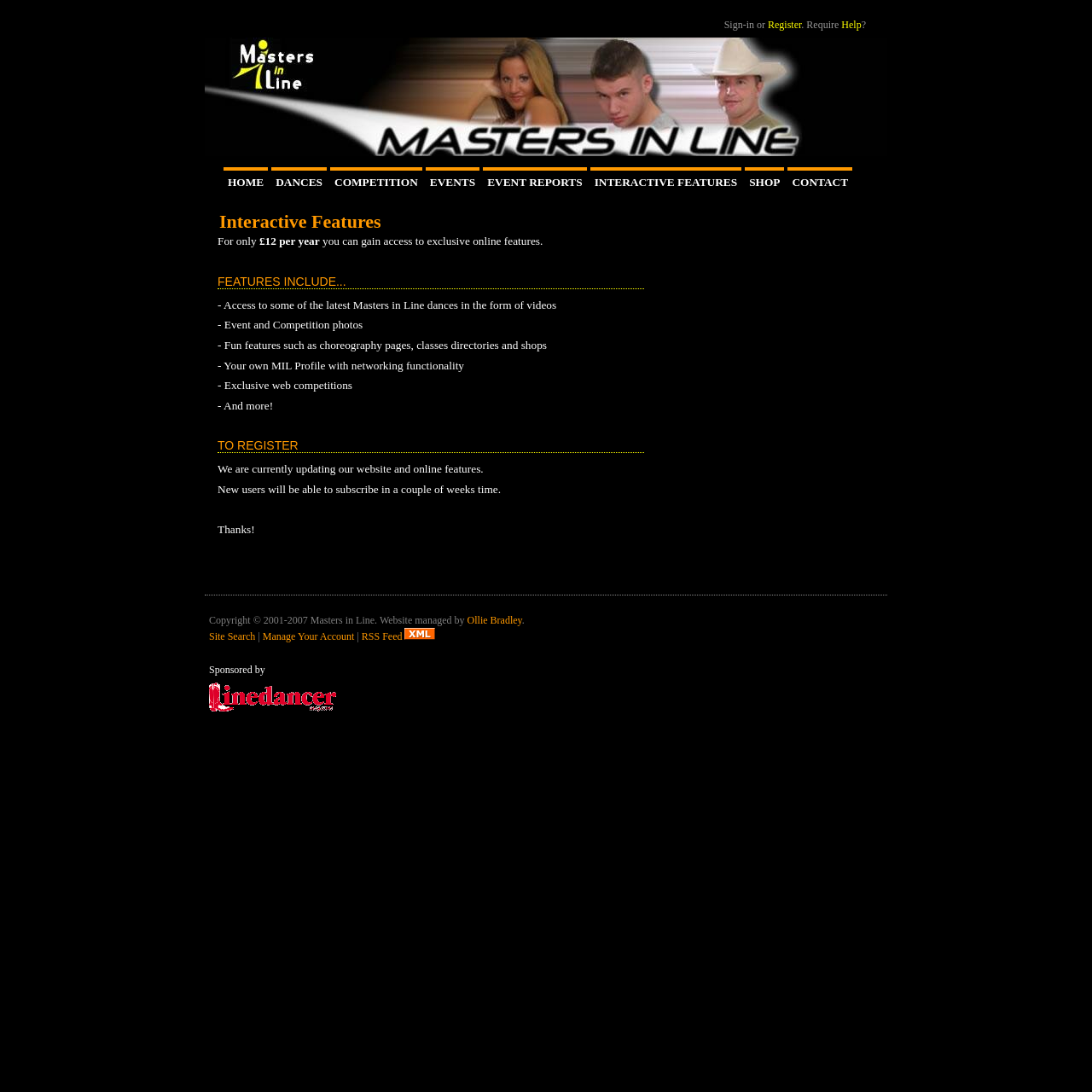Please locate the bounding box coordinates of the element that needs to be clicked to achieve the following instruction: "Go to HOME page". The coordinates should be four float numbers between 0 and 1, i.e., [left, top, right, bottom].

[0.205, 0.153, 0.245, 0.179]